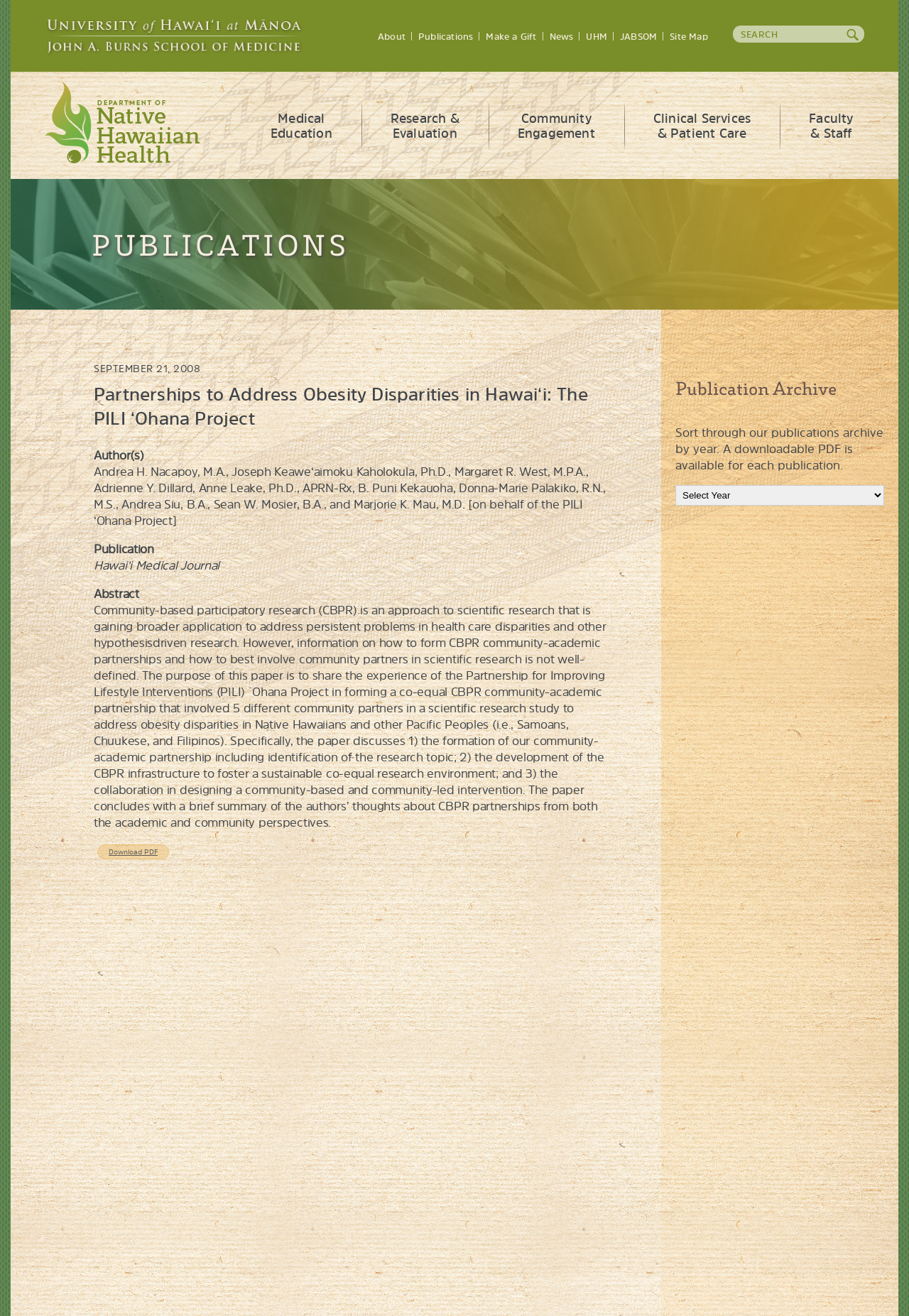Please identify the bounding box coordinates of the element's region that needs to be clicked to fulfill the following instruction: "Click on the 'Medical Education' link". The bounding box coordinates should consist of four float numbers between 0 and 1, i.e., [left, top, right, bottom].

[0.298, 0.083, 0.365, 0.119]